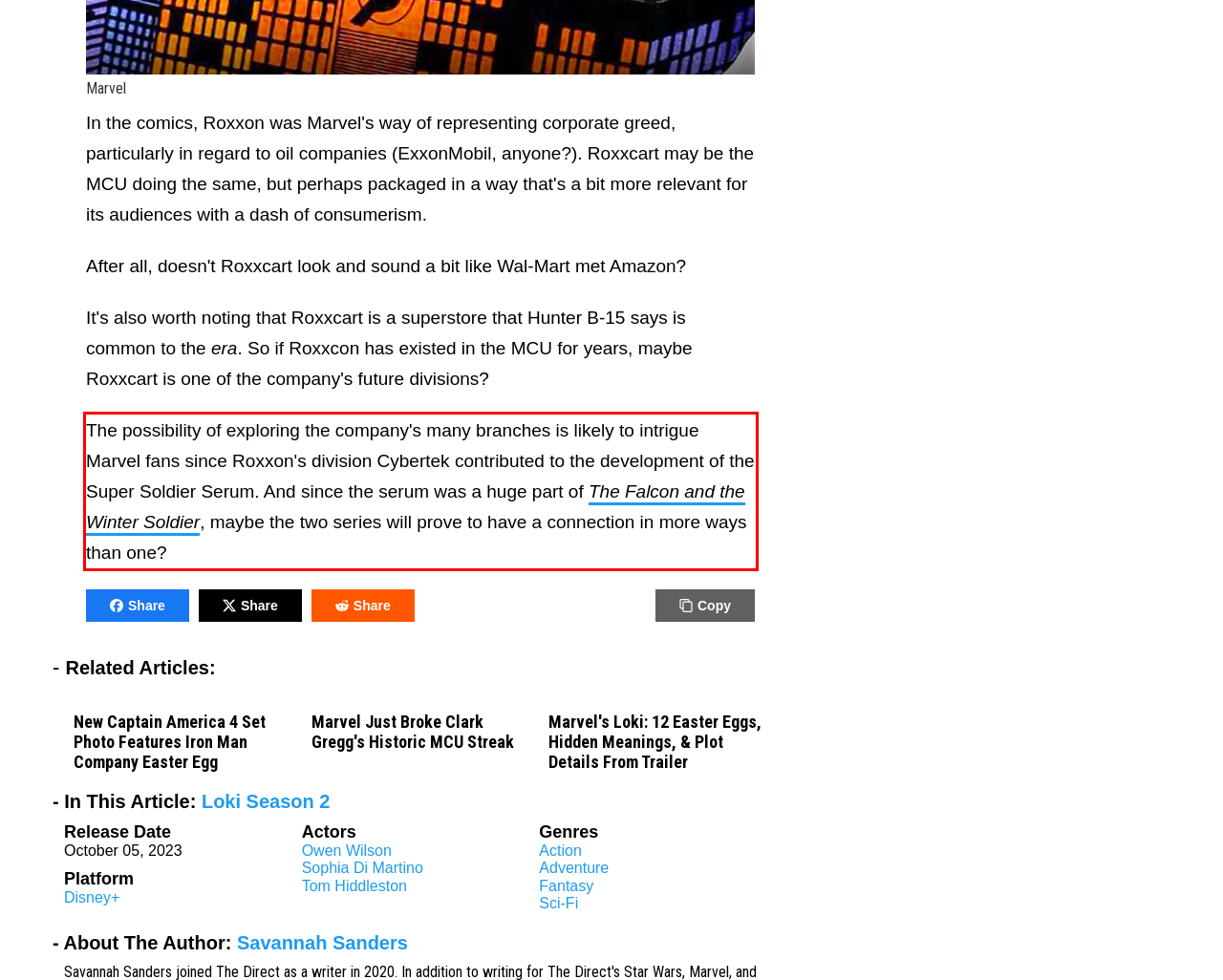Please look at the screenshot provided and find the red bounding box. Extract the text content contained within this bounding box.

The possibility of exploring the company's many branches is likely to intrigue Marvel fans since Roxxon's division Cybertek contributed to the development of the Super Soldier Serum. And since the serum was a huge part of The Falcon and the Winter Soldier, maybe the two series will prove to have a connection in more ways than one?